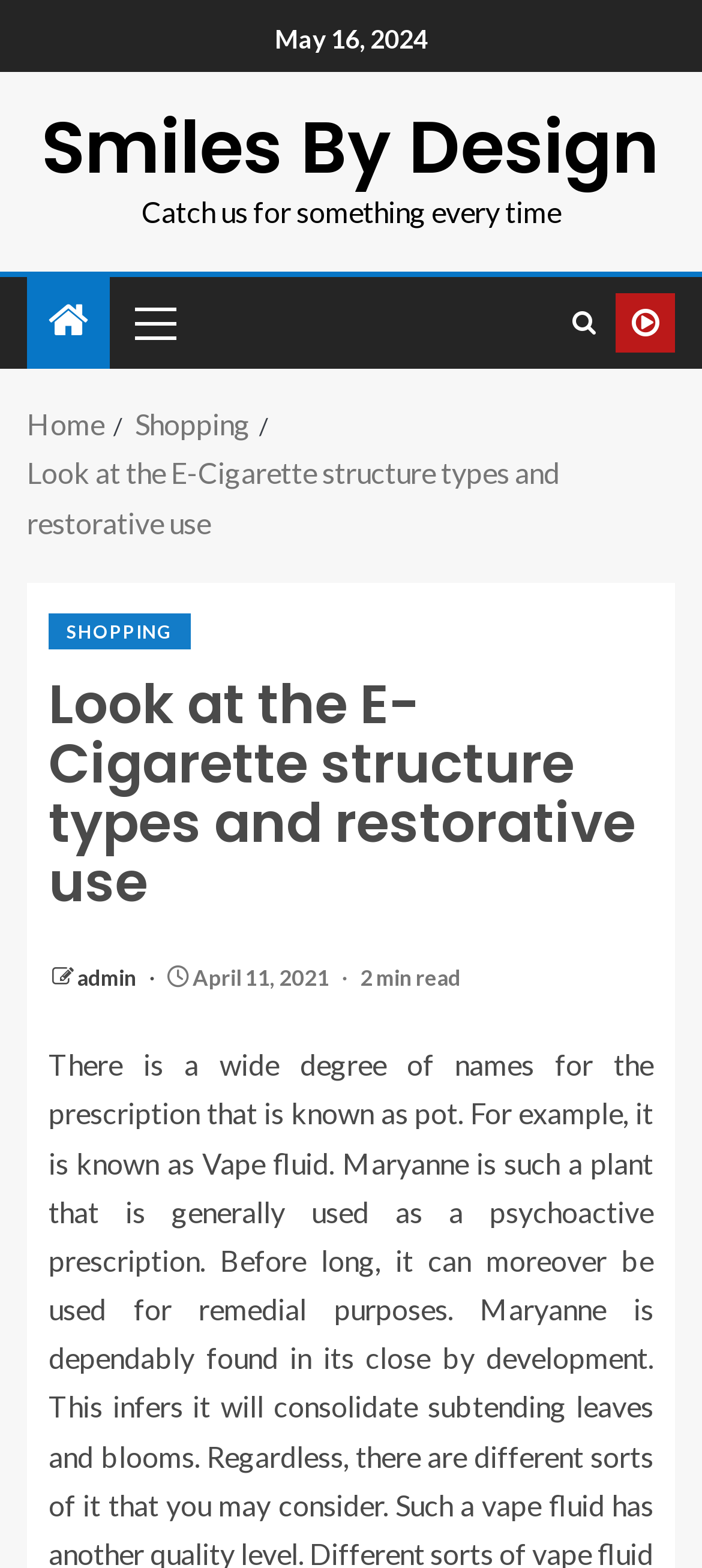Find the bounding box coordinates of the element to click in order to complete this instruction: "Click on Smiles By Design". The bounding box coordinates must be four float numbers between 0 and 1, denoted as [left, top, right, bottom].

[0.059, 0.062, 0.941, 0.126]